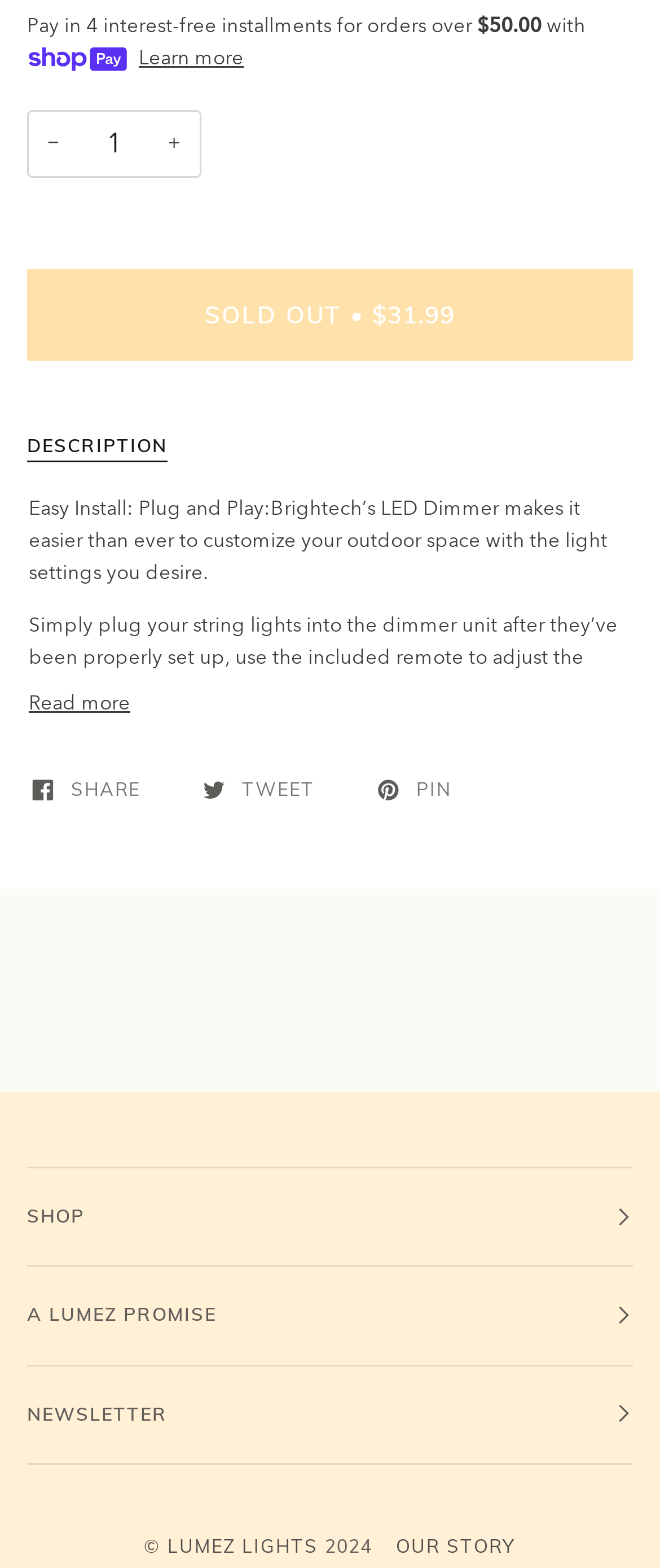Determine the bounding box coordinates of the element's region needed to click to follow the instruction: "View 'Custom Cabinets' page". Provide these coordinates as four float numbers between 0 and 1, formatted as [left, top, right, bottom].

None